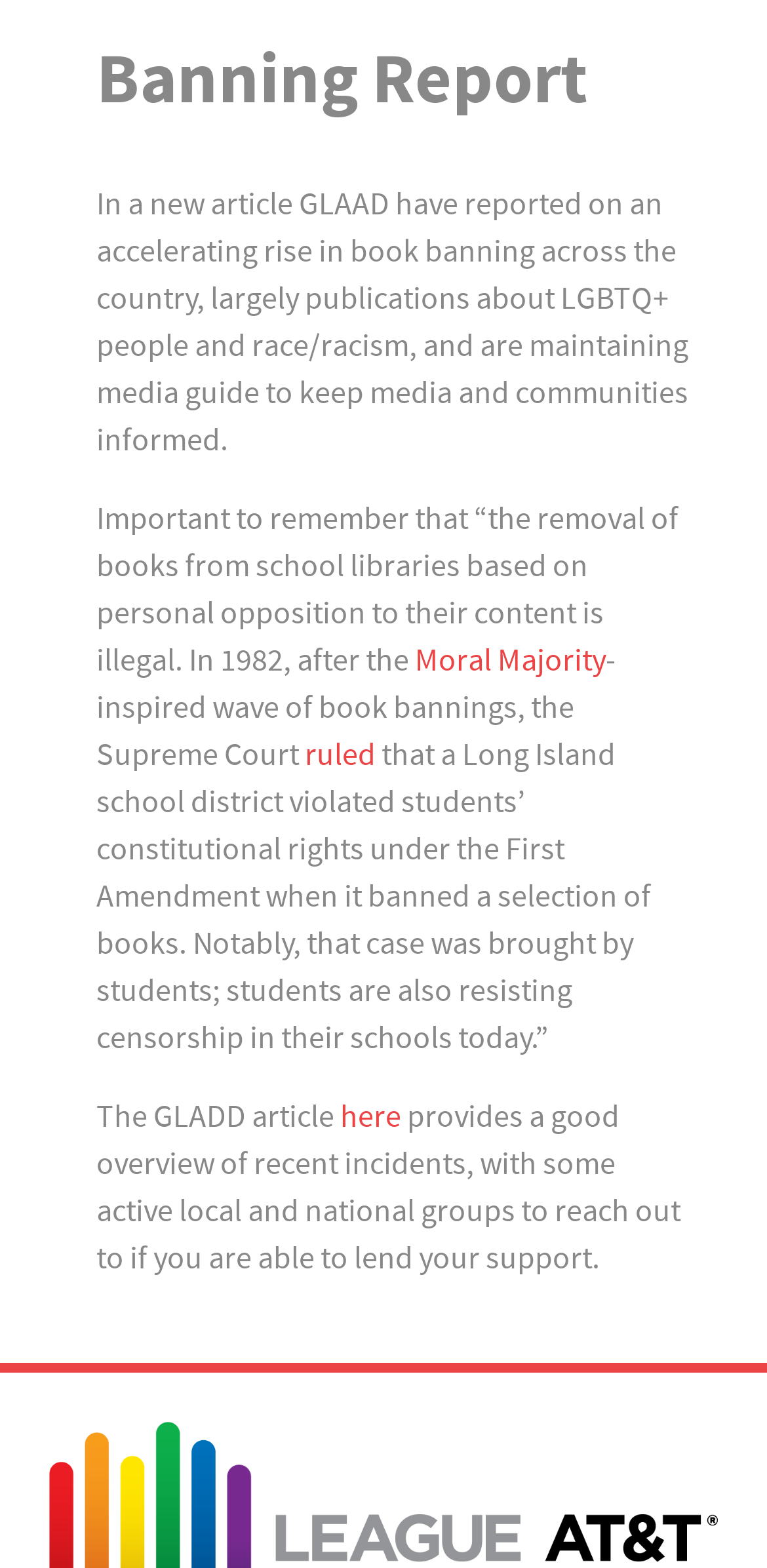Identify the bounding box for the element characterized by the following description: "CART".

None